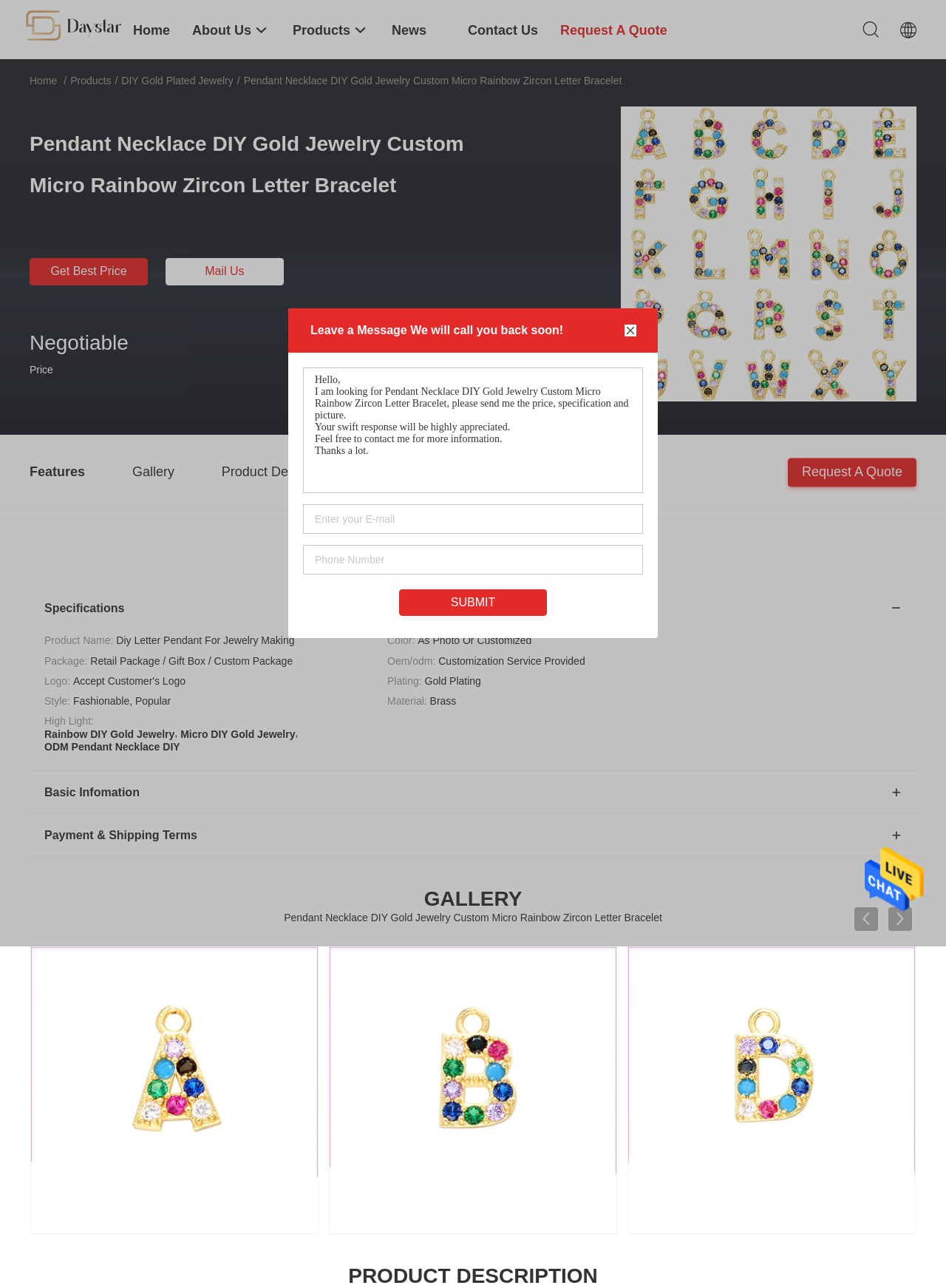Point out the bounding box coordinates of the section to click in order to follow this instruction: "Click the 'Request A Quote' link".

[0.833, 0.355, 0.969, 0.378]